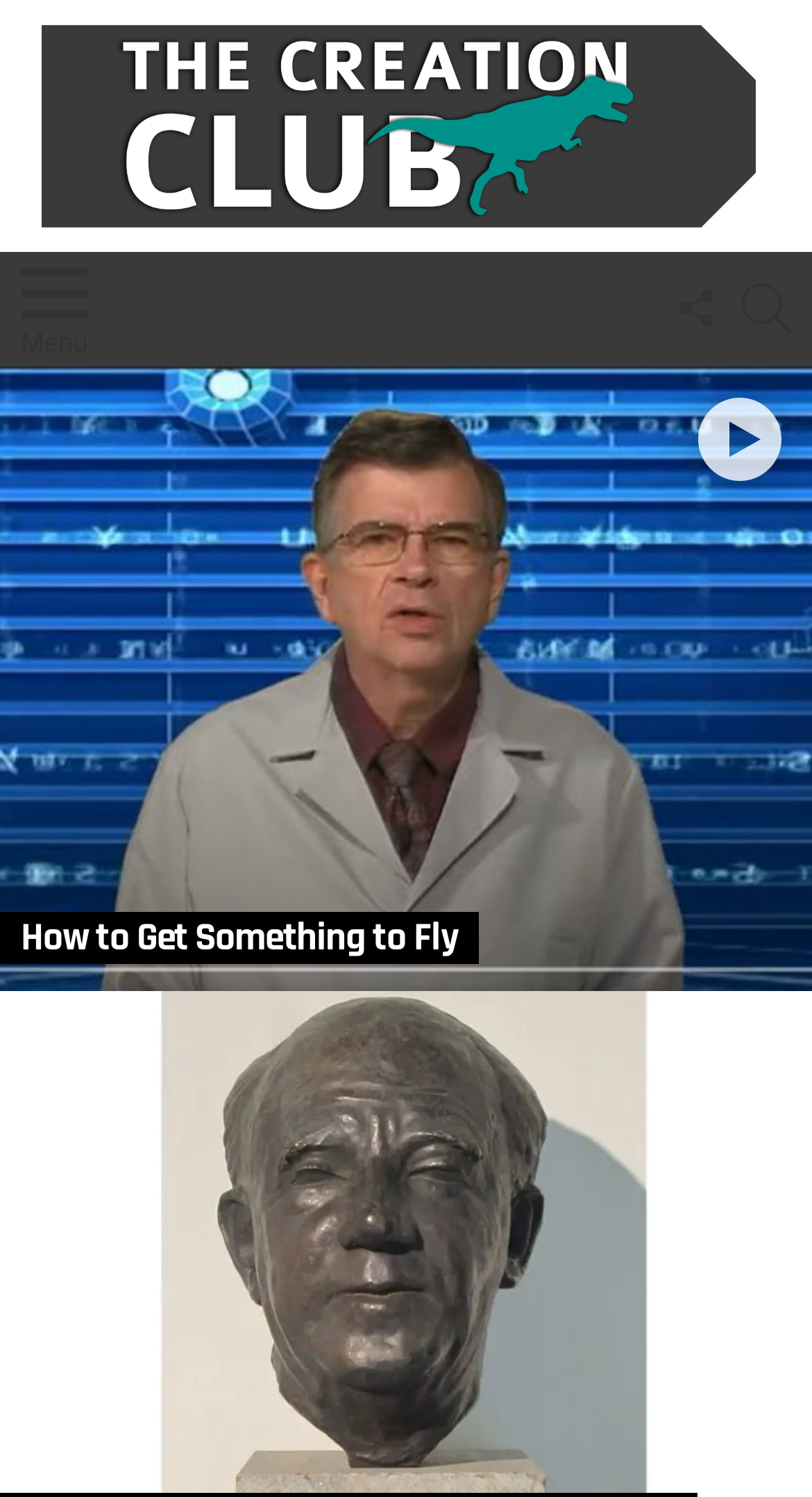How many social media links are there?
Refer to the image and provide a one-word or short phrase answer.

4